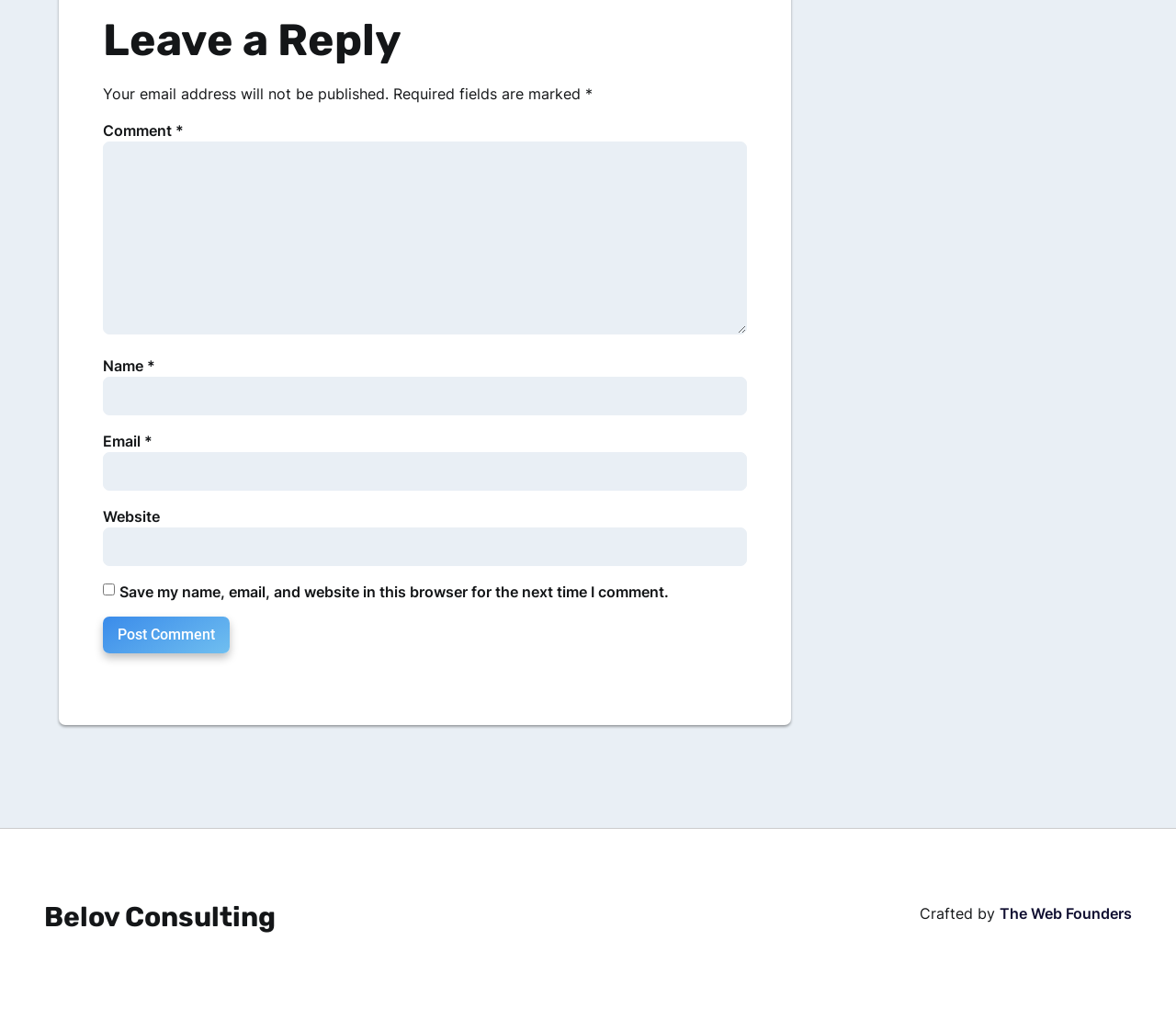Specify the bounding box coordinates of the area to click in order to follow the given instruction: "Enter your email."

[0.088, 0.439, 0.635, 0.476]